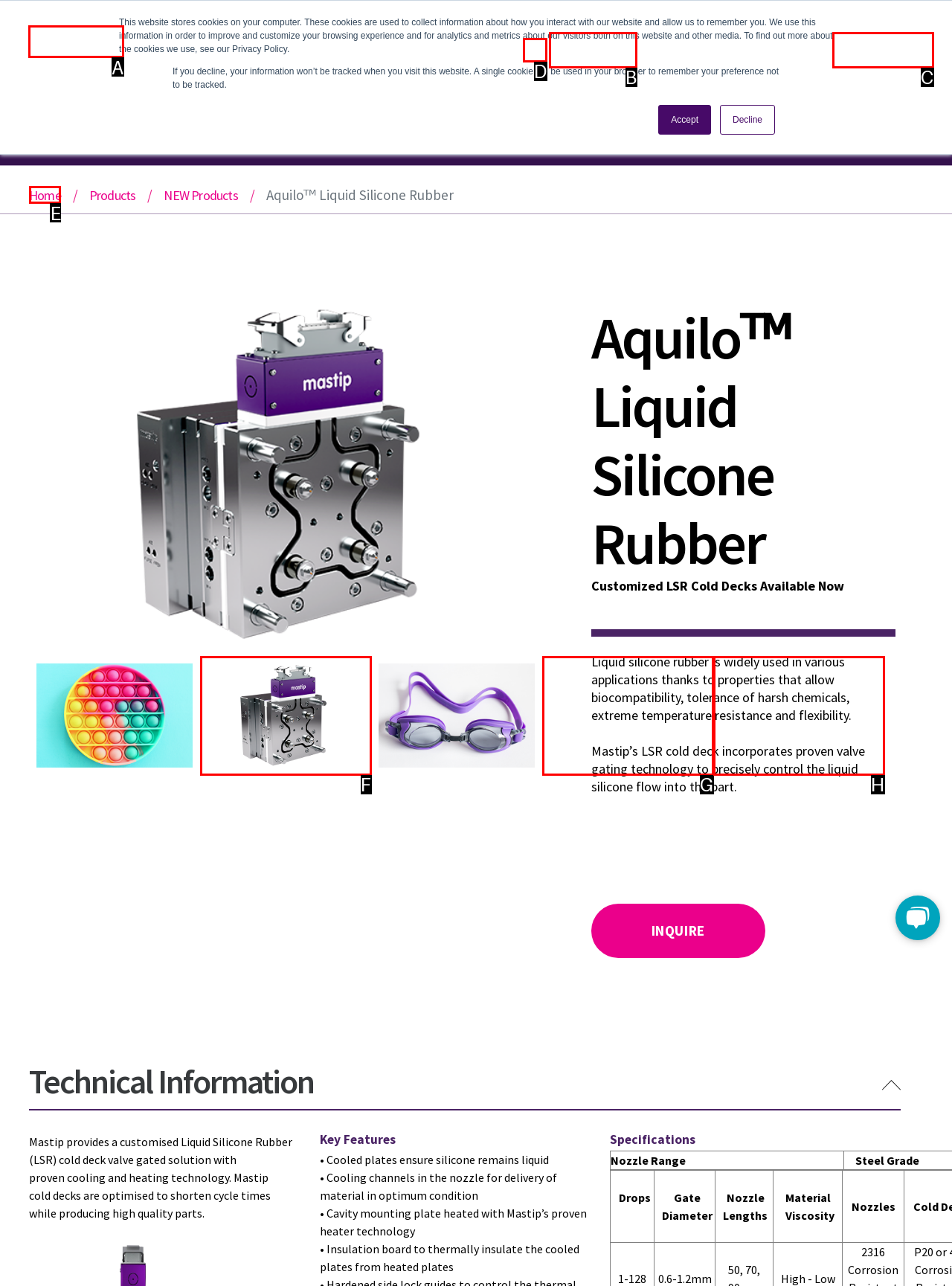Identify the appropriate lettered option to execute the following task: Click the Mastip link
Respond with the letter of the selected choice.

A